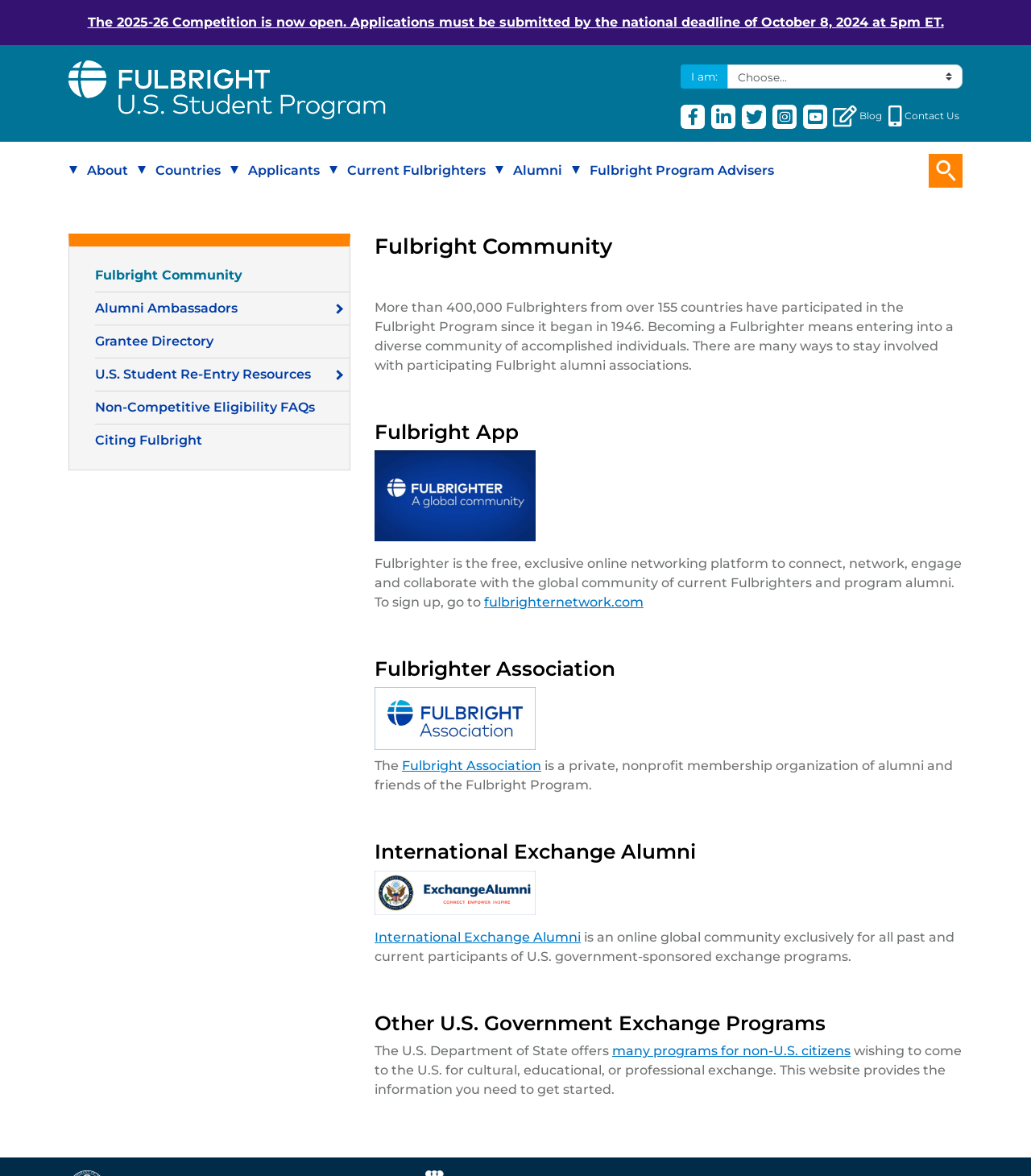From the given element description: "many programs for non-U.S. citizens", find the bounding box for the UI element. Provide the coordinates as four float numbers between 0 and 1, in the order [left, top, right, bottom].

[0.594, 0.887, 0.825, 0.9]